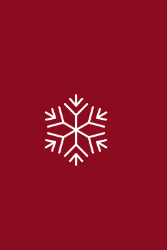What is the shape of the design?
Please provide a detailed answer to the question.

The caption describes the design as a 'stylized snowflake design', which implies that the shape of the design is a snowflake.